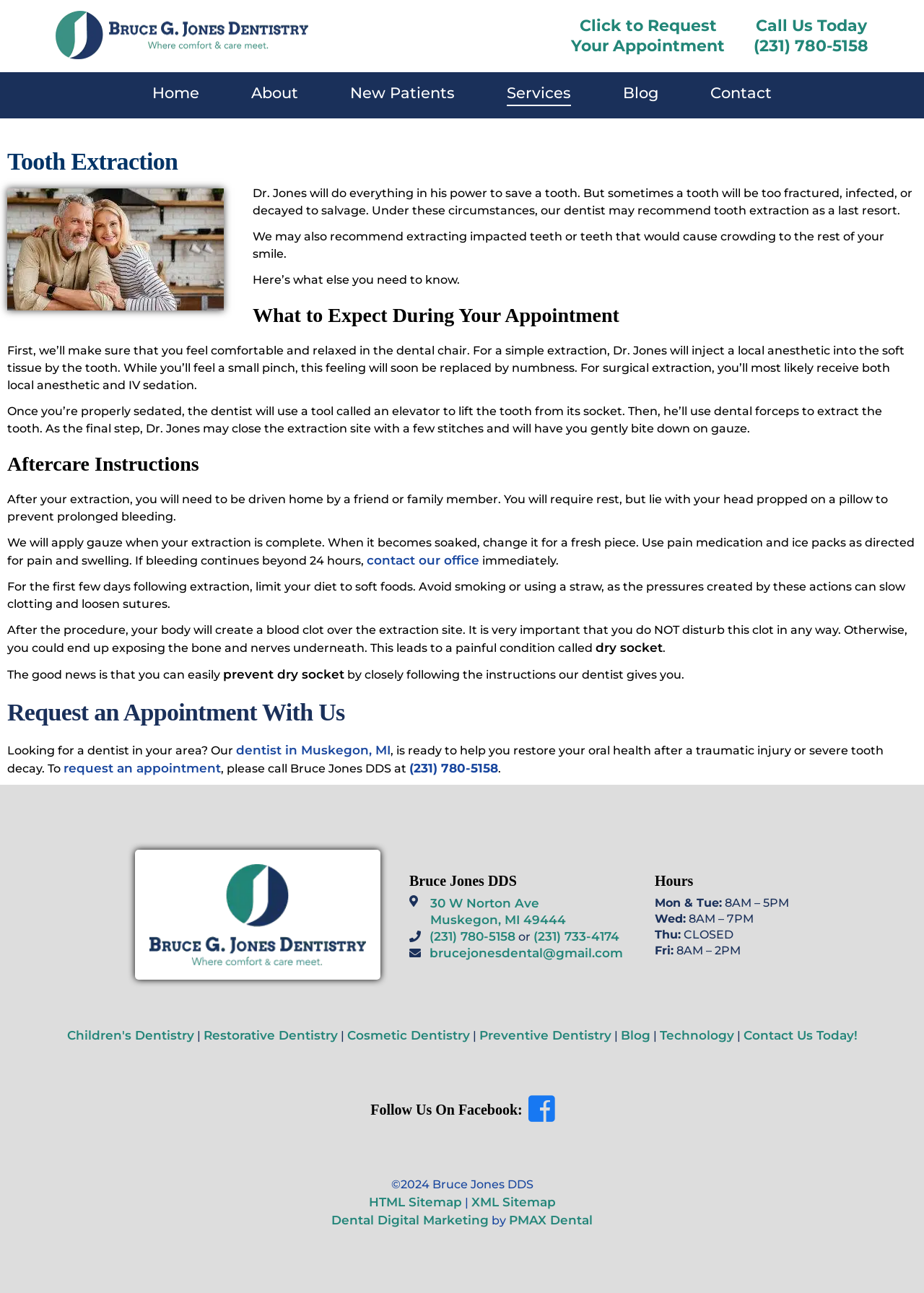Find the bounding box coordinates of the area that needs to be clicked in order to achieve the following instruction: "Contact the office". The coordinates should be specified as four float numbers between 0 and 1, i.e., [left, top, right, bottom].

[0.397, 0.428, 0.519, 0.439]